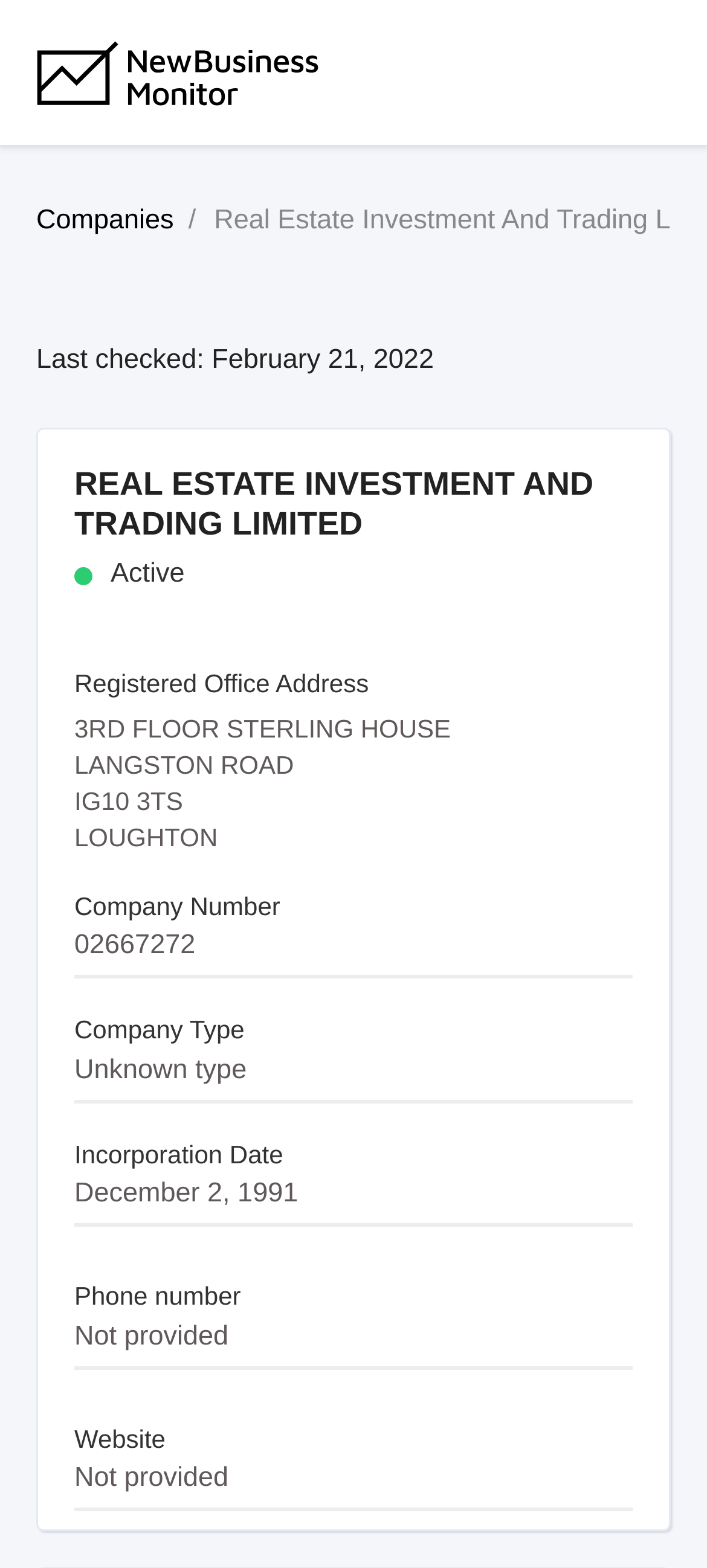What is the company's incorporation date?
Please give a well-detailed answer to the question.

I found the incorporation date by looking at the section labeled 'Incorporation Date' on the webpage, which is located below the 'Company Number' section. The date listed is December 2, 1991.